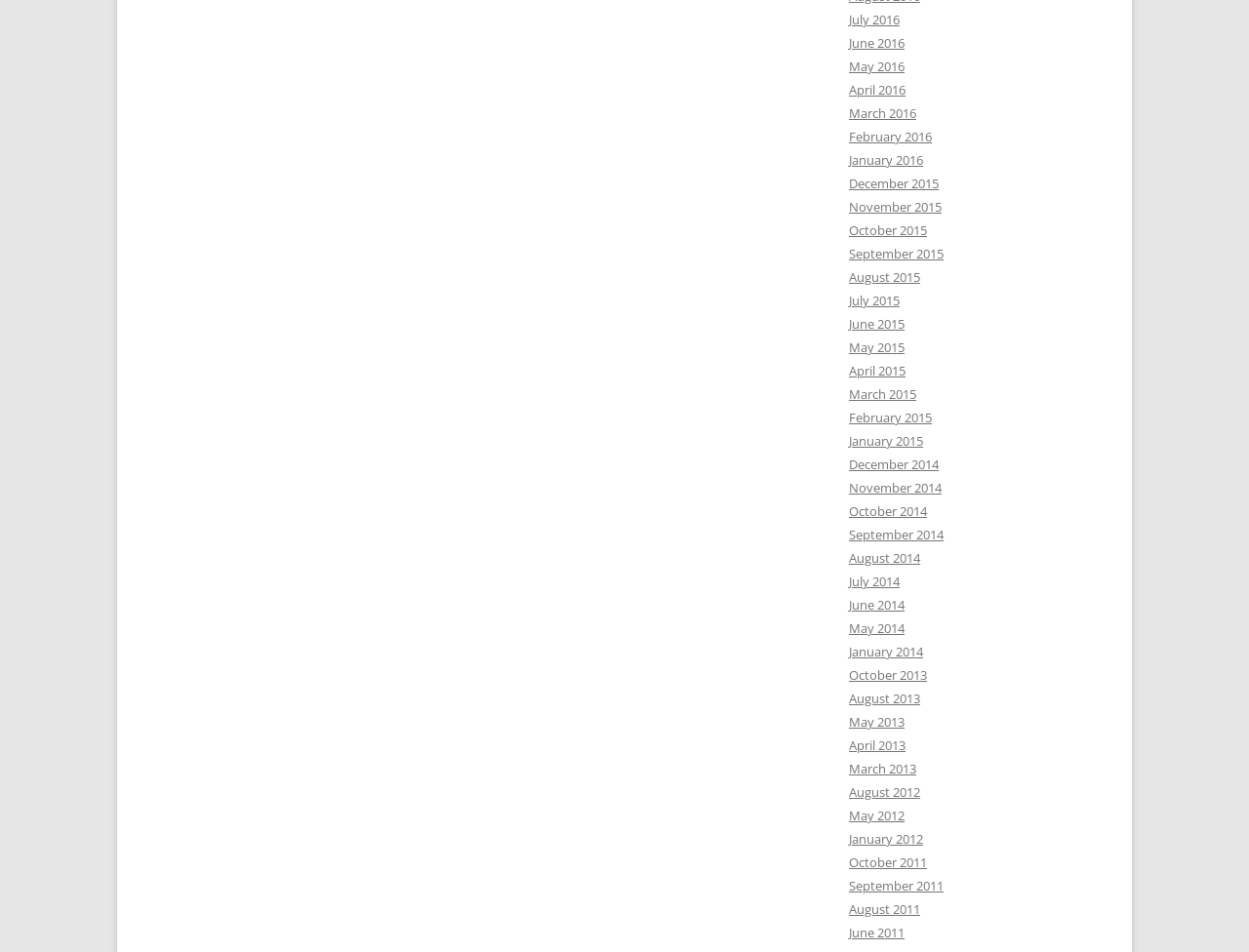How many years are represented in the list?
Answer the question with a single word or phrase, referring to the image.

6